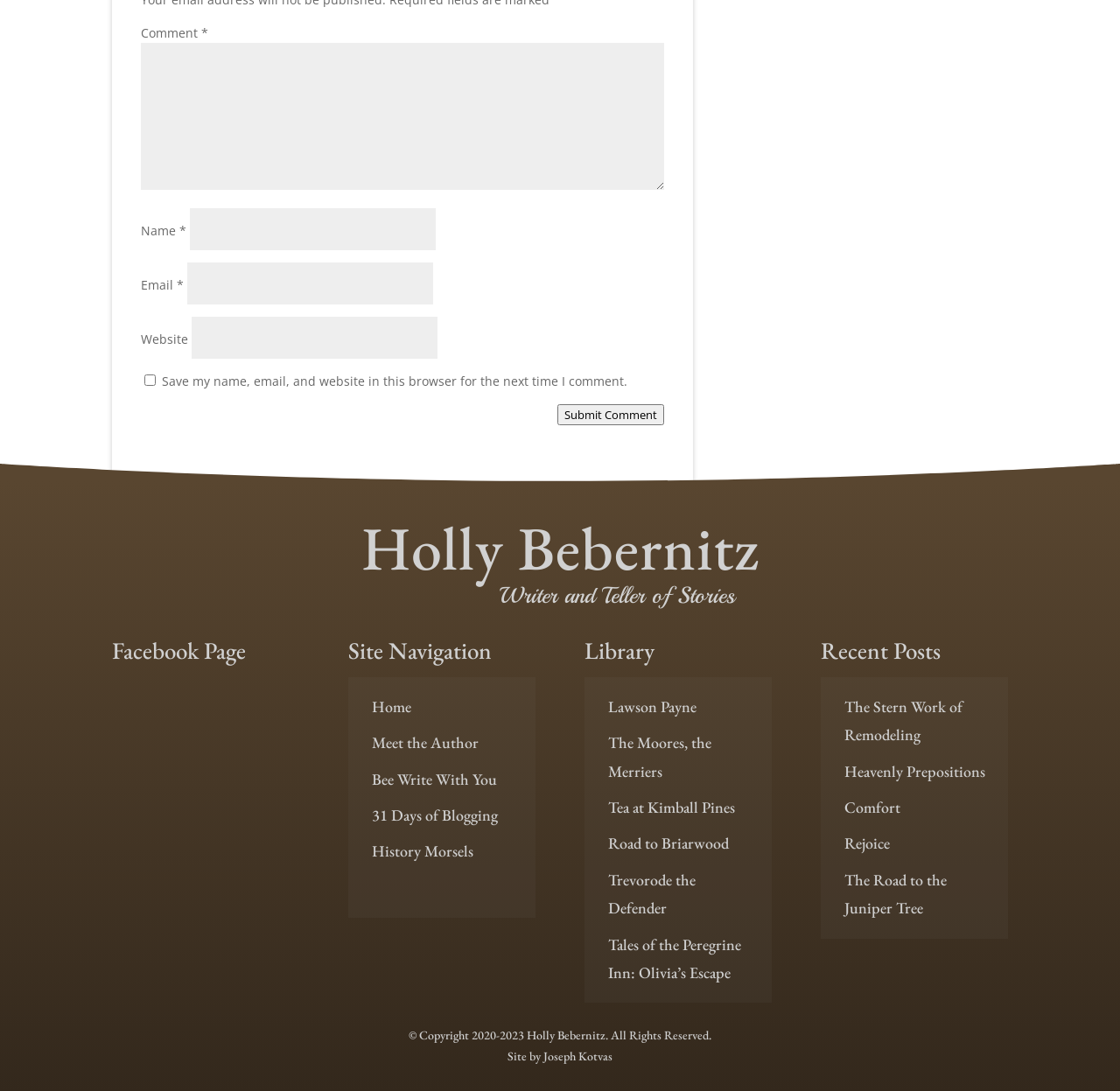Please provide the bounding box coordinates for the element that needs to be clicked to perform the instruction: "Submit a comment". The coordinates must consist of four float numbers between 0 and 1, formatted as [left, top, right, bottom].

[0.497, 0.37, 0.593, 0.39]